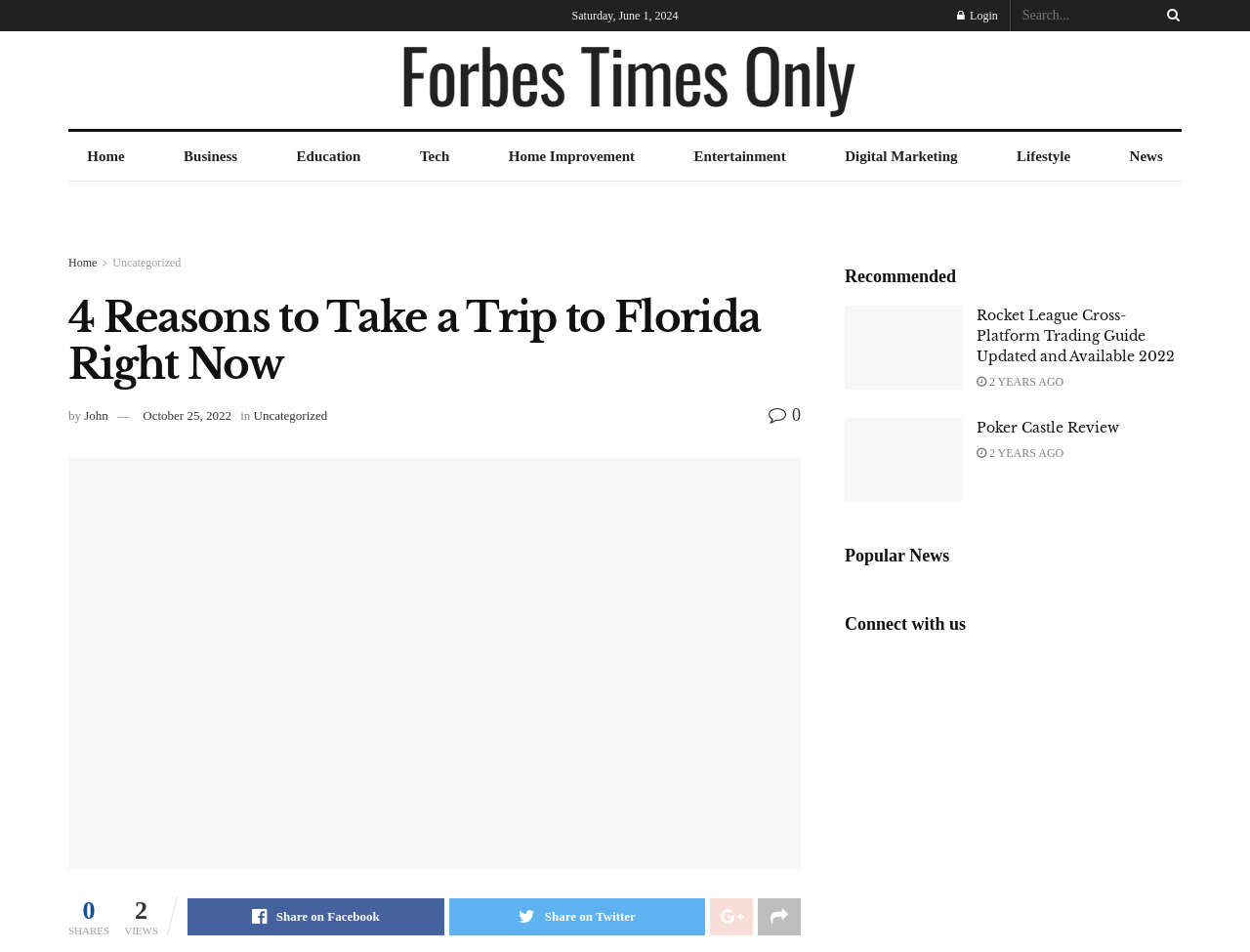Give the bounding box coordinates for the element described as: "2 years ago".

[0.781, 0.394, 0.851, 0.409]